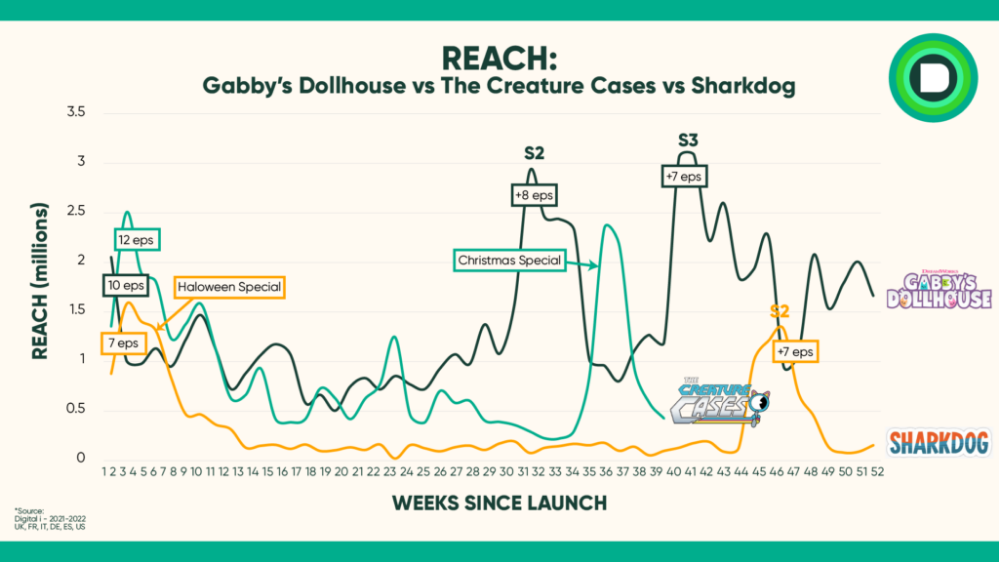Generate an elaborate caption that covers all aspects of the image.

The image presents a comparative graphical analysis of the viewer reach over time for three animated series: "Gabby's Dollhouse," "The Creature Cases," and "Sharkdog." The x-axis represents the weeks since each series launched, while the y-axis shows the number of viewers reached in millions. 

- "Gabby's Dollhouse," depicted with a green line, demonstrates the highest reach, peaking at around 2.5 million viewers within the first few weeks due to its robust episode count (12 episodes) and special holiday episodes, such as the "Christmas Special."
- "The Creature Cases," represented by a dark teal line, maintains a consistent viewer base with notable spikes, attributed to its special episodes; it features 10 episodes and additional content in its second season.
- "Sharkdog," shown by the orange line, has a lower reach, hitting its maximum at around 1 million viewers with a total of 7 episodes released.

The chart highlights the varying engagement levels and response to special episodes, indicating significant fluctuations in viewer reach, particularly during key promotional times.